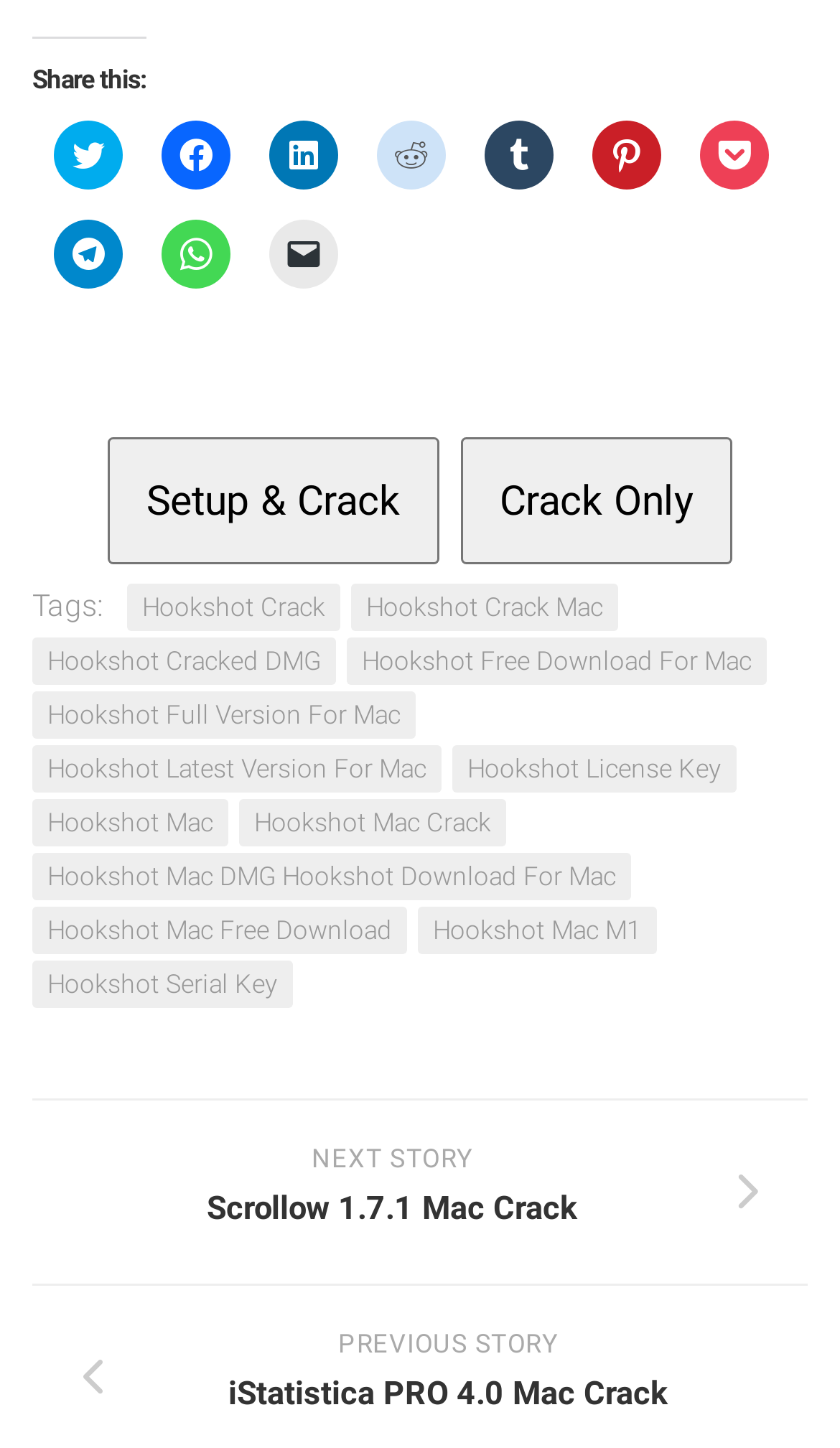What is the purpose of the buttons 'Setup & Crack' and 'Crack Only'?
Use the information from the image to give a detailed answer to the question.

The buttons 'Setup & Crack' and 'Crack Only' are likely used to download the software 'Hookshot' with or without the setup process. This can be inferred from the context of the webpage, which appears to be a software download page.